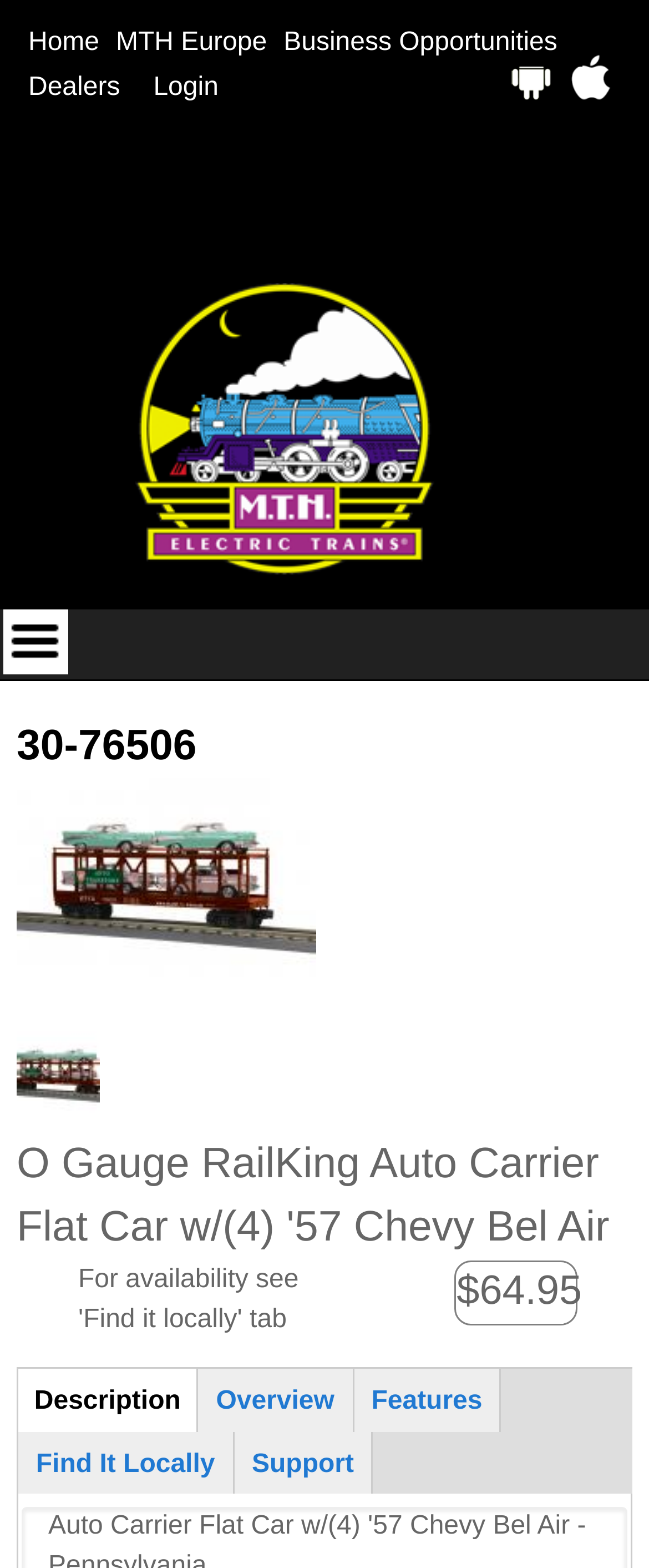Identify and provide the bounding box for the element described by: "title="MTH ELECTRIC TRAINS"".

[0.131, 0.352, 0.669, 0.37]